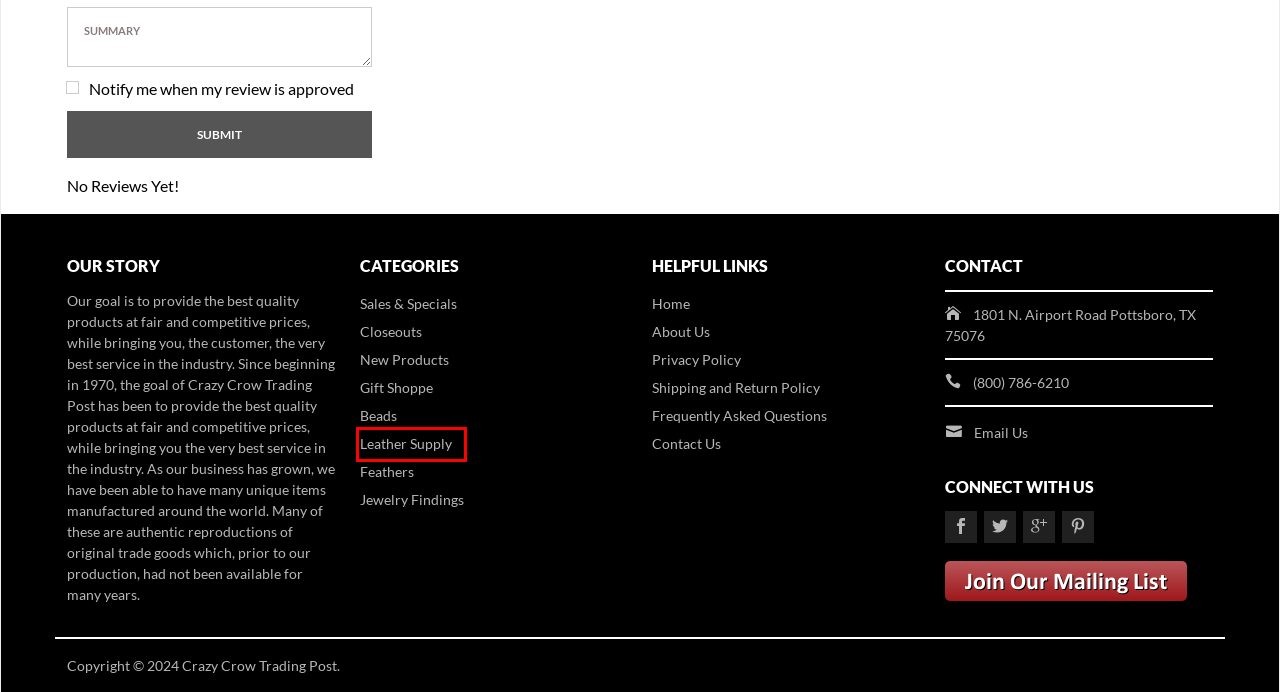You are provided a screenshot of a webpage featuring a red bounding box around a UI element. Choose the webpage description that most accurately represents the new webpage after clicking the element within the red bounding box. Here are the candidates:
A. Native American Indian & Rendezvous Supply-Sales, Closeouts, Specials
B. Crazy Crow Trading Post: THE GIFT SHOPPE
C. Crazy Crow Trading Post: Privacy Policy
D. Crazy Crow Trading Post: FAQs
E. Leather Supply- Buckskin, Elk Hide, Cowhide, Rawhide, Latigo Hide: Garment & Craft Leathers
F. Crazy Crow Trading Post: Closeouts
G. Crazy Crow Trading Post: Shipping and Return Policy
H. Crazy Crow Trading Post | How to Contact Us | Mailing & Shipping Info

E